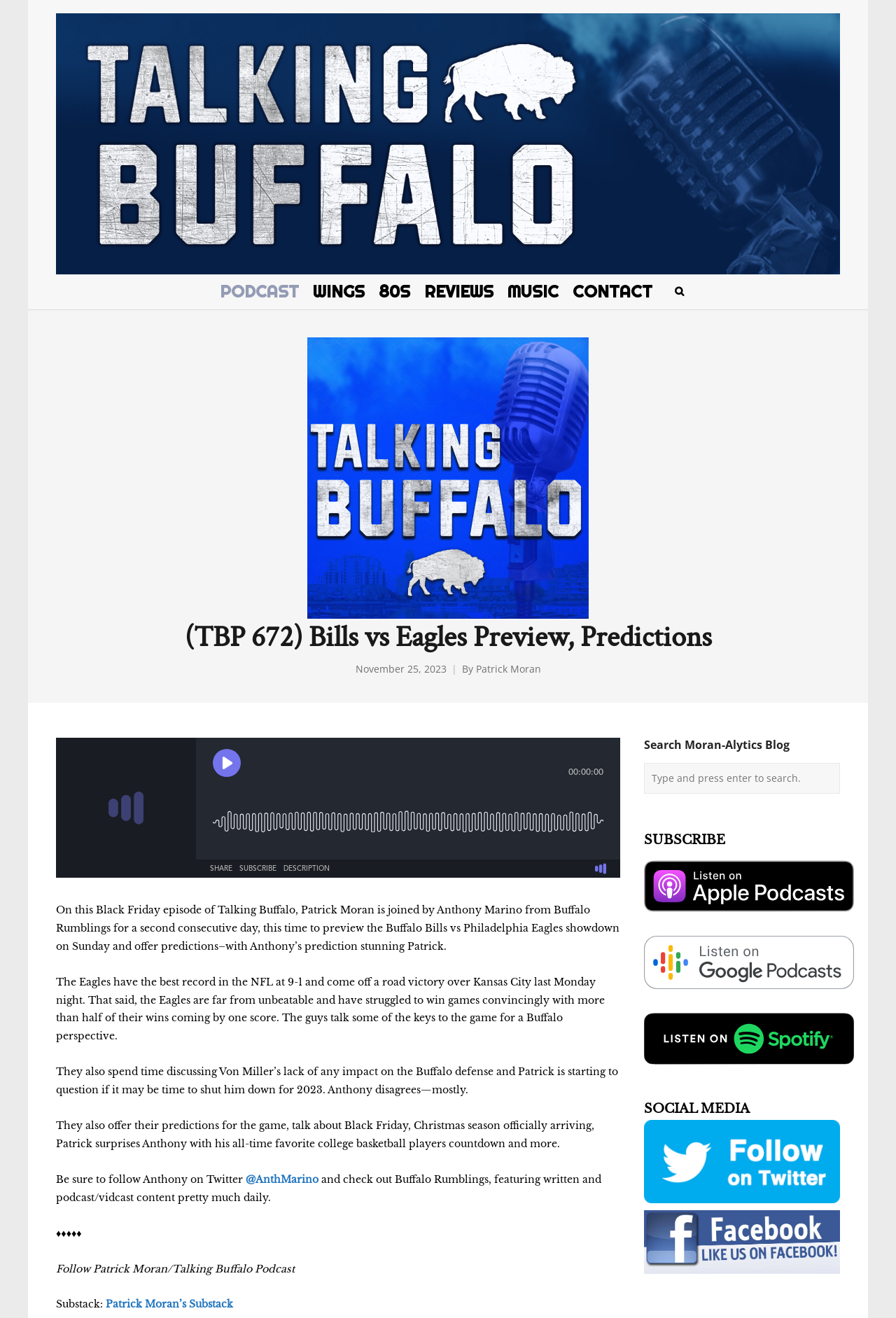Determine the bounding box of the UI element mentioned here: "Patrick Moran". The coordinates must be in the format [left, top, right, bottom] with values ranging from 0 to 1.

[0.531, 0.503, 0.604, 0.512]